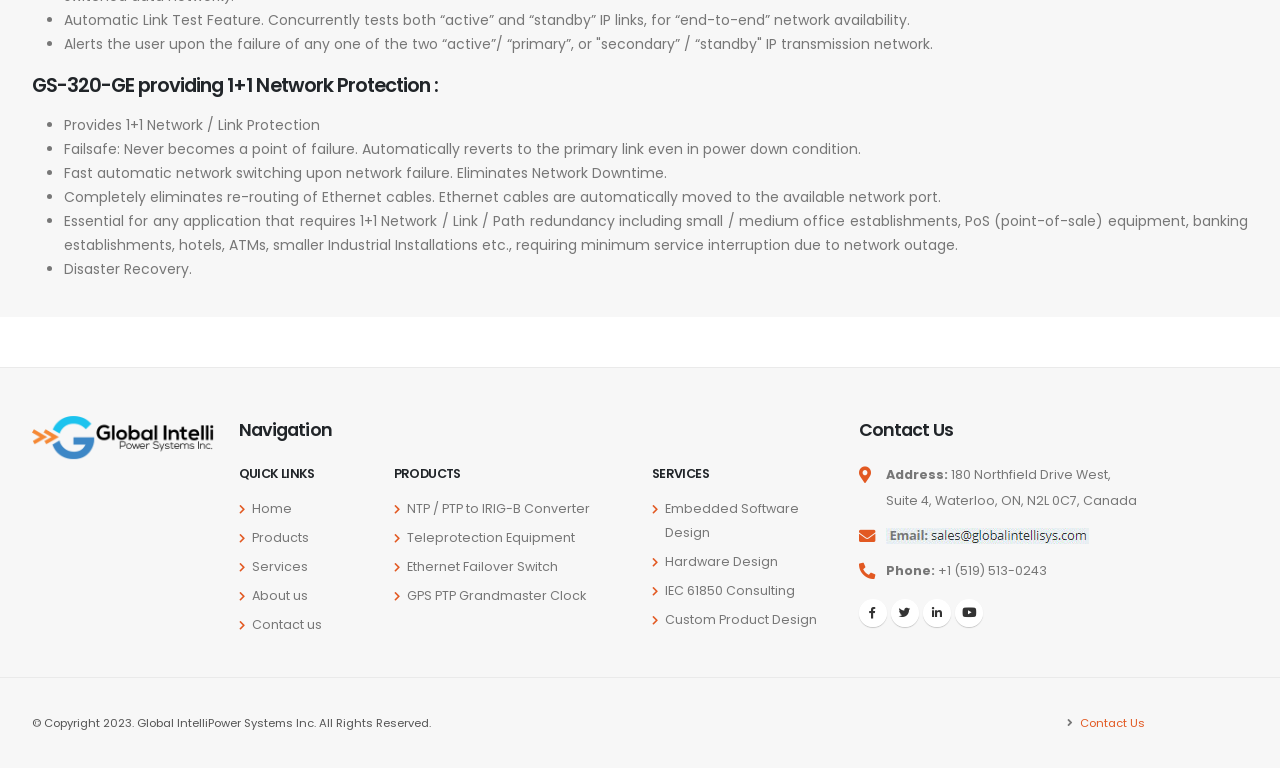What is the purpose of GS-320-GE?
Based on the image, provide your answer in one word or phrase.

1+1 Network Protection